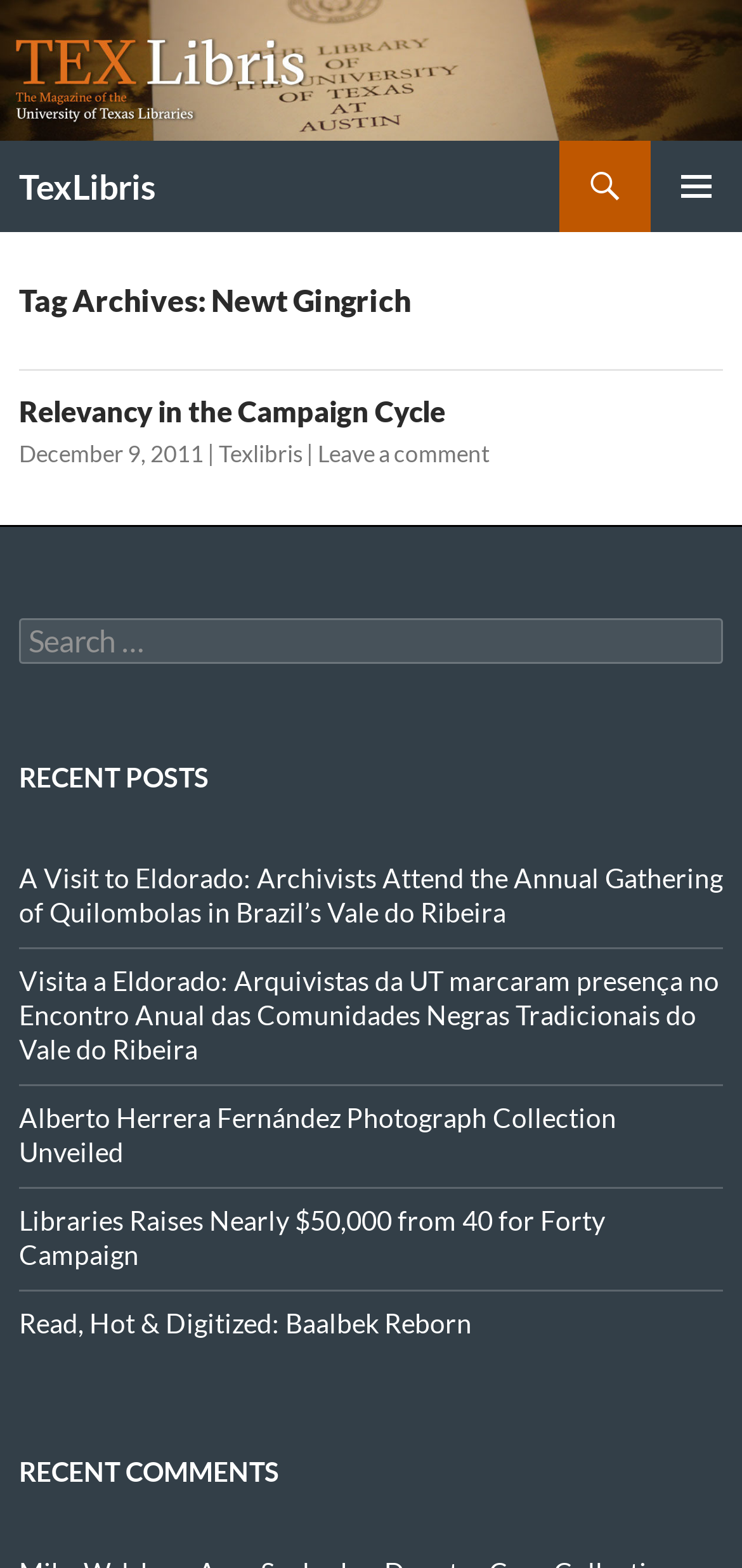Please specify the bounding box coordinates of the element that should be clicked to execute the given instruction: 'Read the post 'Relevancy in the Campaign Cycle''. Ensure the coordinates are four float numbers between 0 and 1, expressed as [left, top, right, bottom].

[0.026, 0.251, 0.6, 0.273]